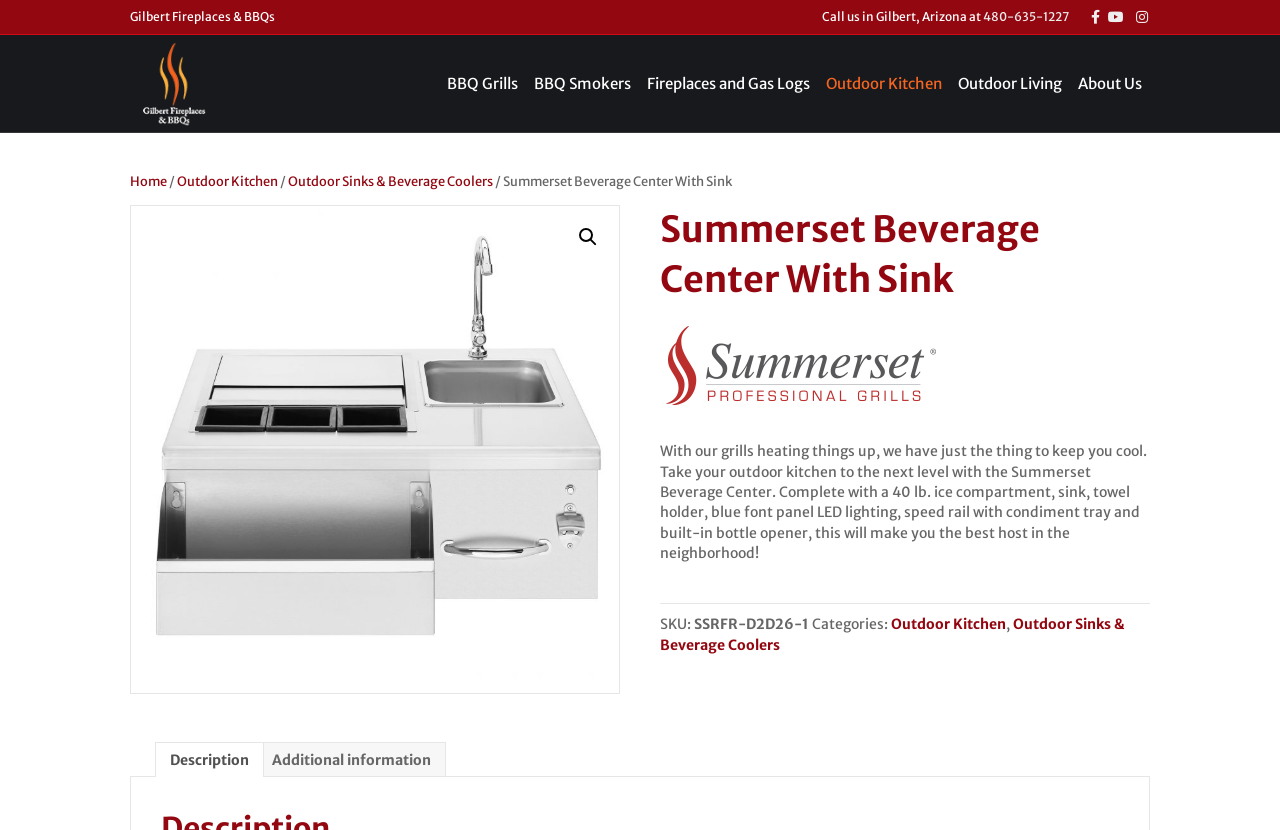Create an elaborate caption that covers all aspects of the webpage.

The webpage is about the Summerset Beverage Center, a product for outdoor kitchens. At the top, there is a header section with the company name "Gilbert Fireplaces & BBQs" and contact information, including a phone number and social media links. Below the header, there is a navigation menu with links to different categories, such as BBQ Grills, Fireplaces, and Outdoor Living.

On the left side, there is a breadcrumb navigation showing the current page's location within the website's hierarchy. The breadcrumb trail starts with "Home" and ends with "Summerset Beverage Center With Sink".

The main content area is divided into two sections. On the left, there is a large image of the Summerset Beverage Center, which takes up most of the vertical space. On the right, there is a heading with the product name, followed by a detailed description of the product's features, including a 40 lb. ice compartment, sink, towel holder, and other amenities.

Below the product description, there are additional details, such as the SKU number and categories the product belongs to, including Outdoor Kitchen and Outdoor Sinks & Beverage Coolers. There is also a tab list with two tabs, "Description" and "Additional information", which likely provide more information about the product.

At the very bottom of the page, there is a search icon and a link to the product page. Overall, the webpage is focused on showcasing the Summerset Beverage Center and providing detailed information about its features and benefits.